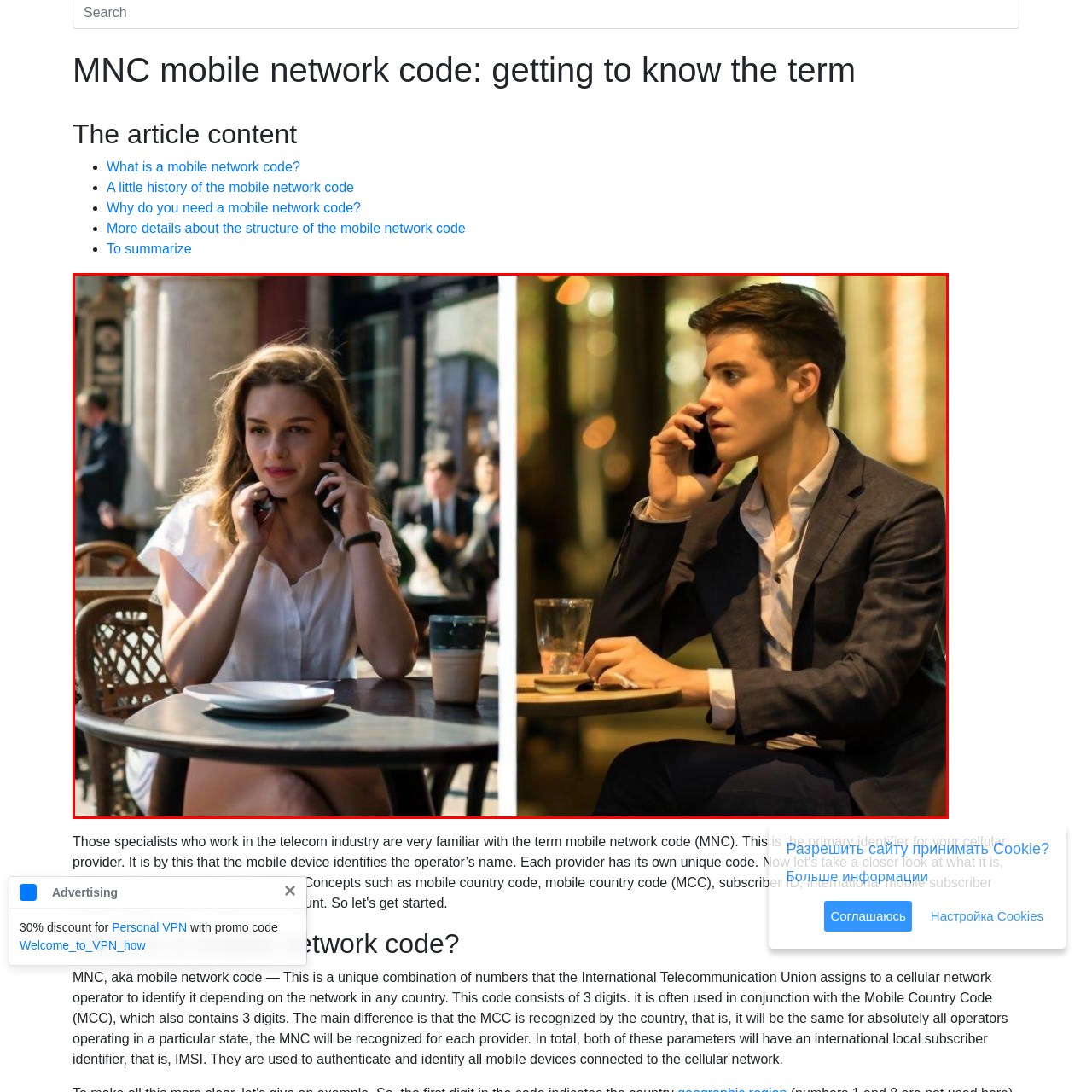Detail the features and components of the image inside the red outline.

The image depicts two young individuals engaged in phone conversations, capturing a moment of modern connectivity. On the left, a woman with wavy hair sits outdoors at a café table, dressed in a light-colored shirt. She appears thoughtful, holding a phone to her ear while resting her chin in her other hand. A half-empty coffee cup sits in front of her, indicating a casual yet focused atmosphere. 

To the right, a man in a formal dark suit leans slightly forward while speaking on his phone, exuding a serious demeanor. He is seated at a table with an empty glass and a small plate, suggesting an evening setting that contrasts the bright daylight of the café scene. Both settings provide a glimpse into their lives, highlighting the juxtaposition of casual daytime interactions and serious nighttime conversations, underscoring the role of mobile technology in daily communication. The background features blurred figures, hinting at a bustling environment around them.